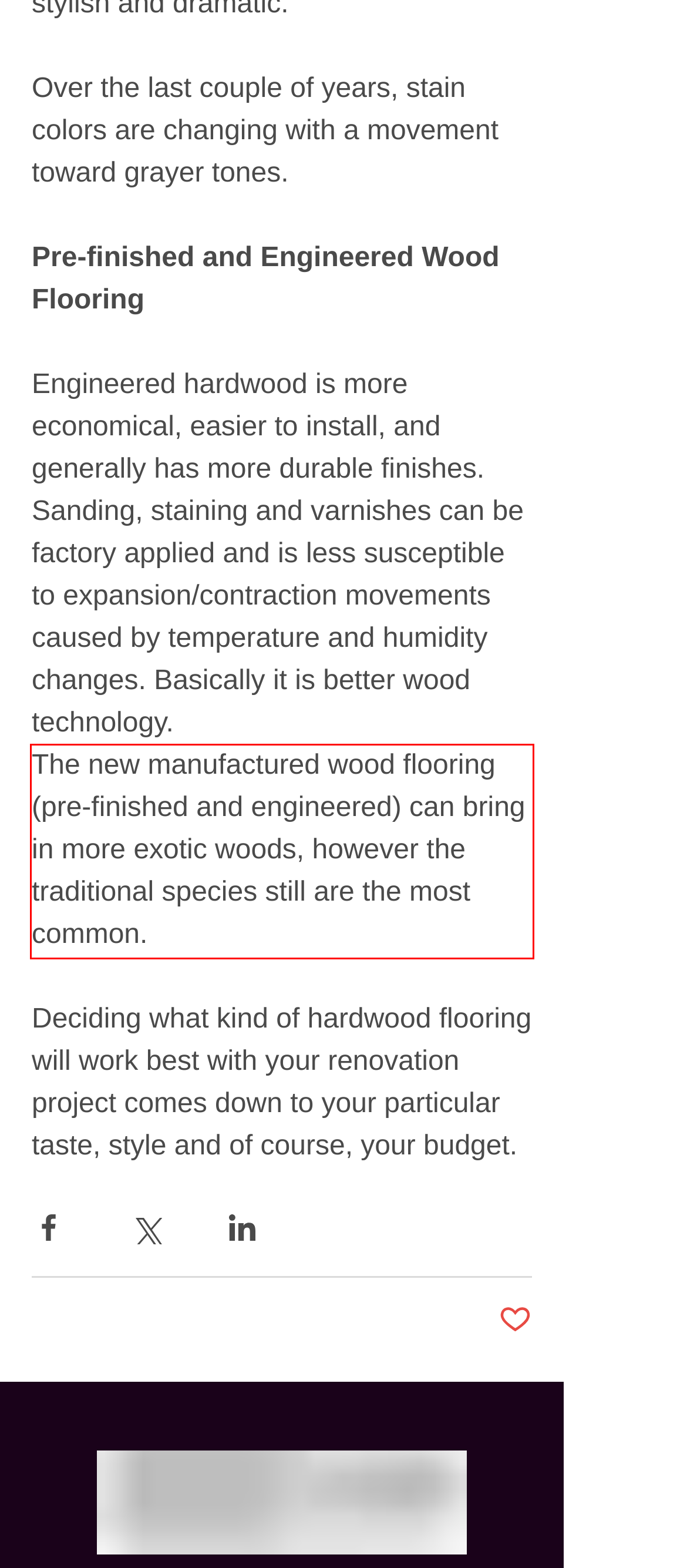Within the screenshot of the webpage, locate the red bounding box and use OCR to identify and provide the text content inside it.

The new manufactured wood flooring (pre-finished and engineered) can bring in more exotic woods, however the traditional species still are the most common.